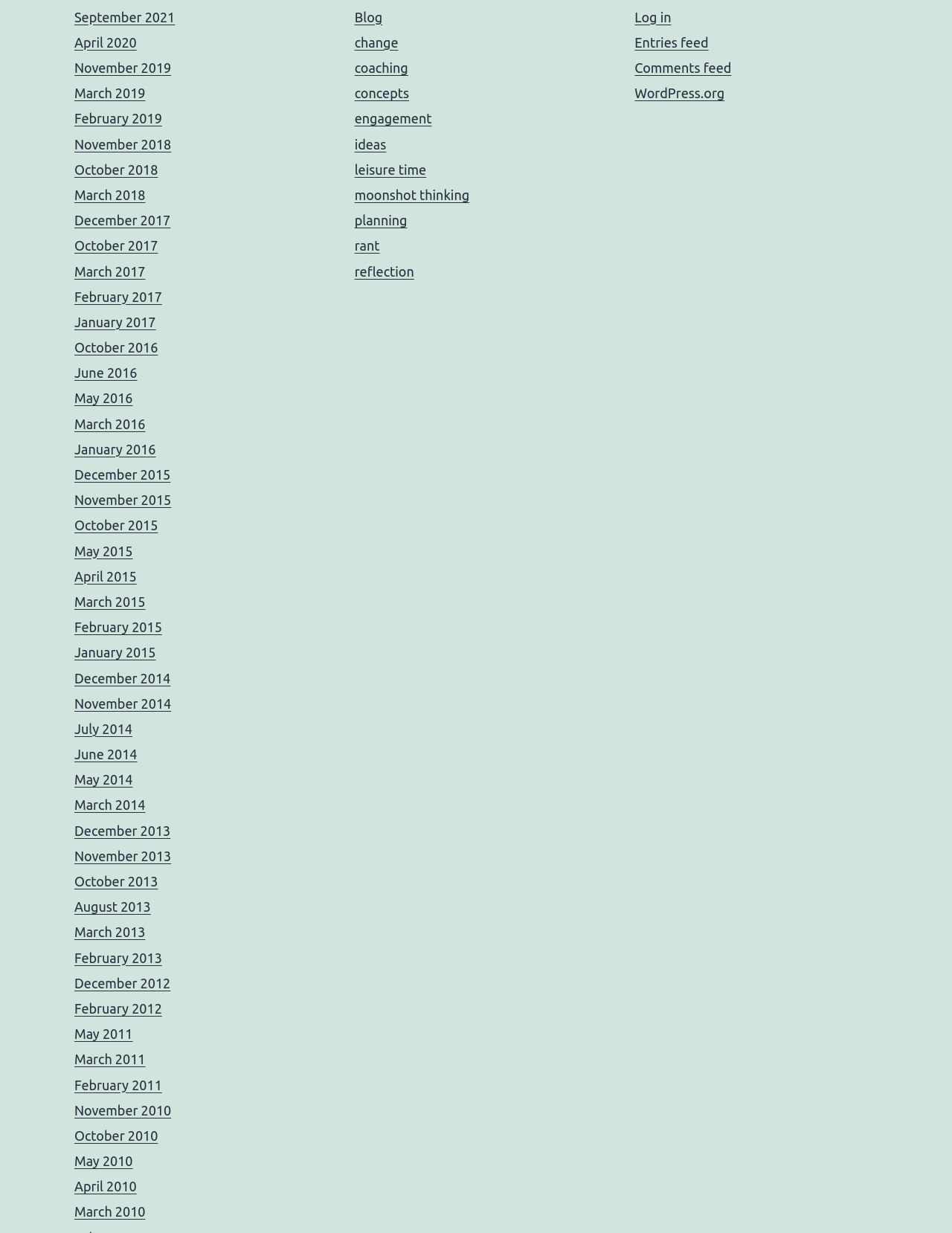How many months are listed on the webpage?
Using the image as a reference, give an elaborate response to the question.

I counted the number of month links on the webpage and found that there are more than 40 months listed, ranging from 'September 2021' to 'May 2011'.